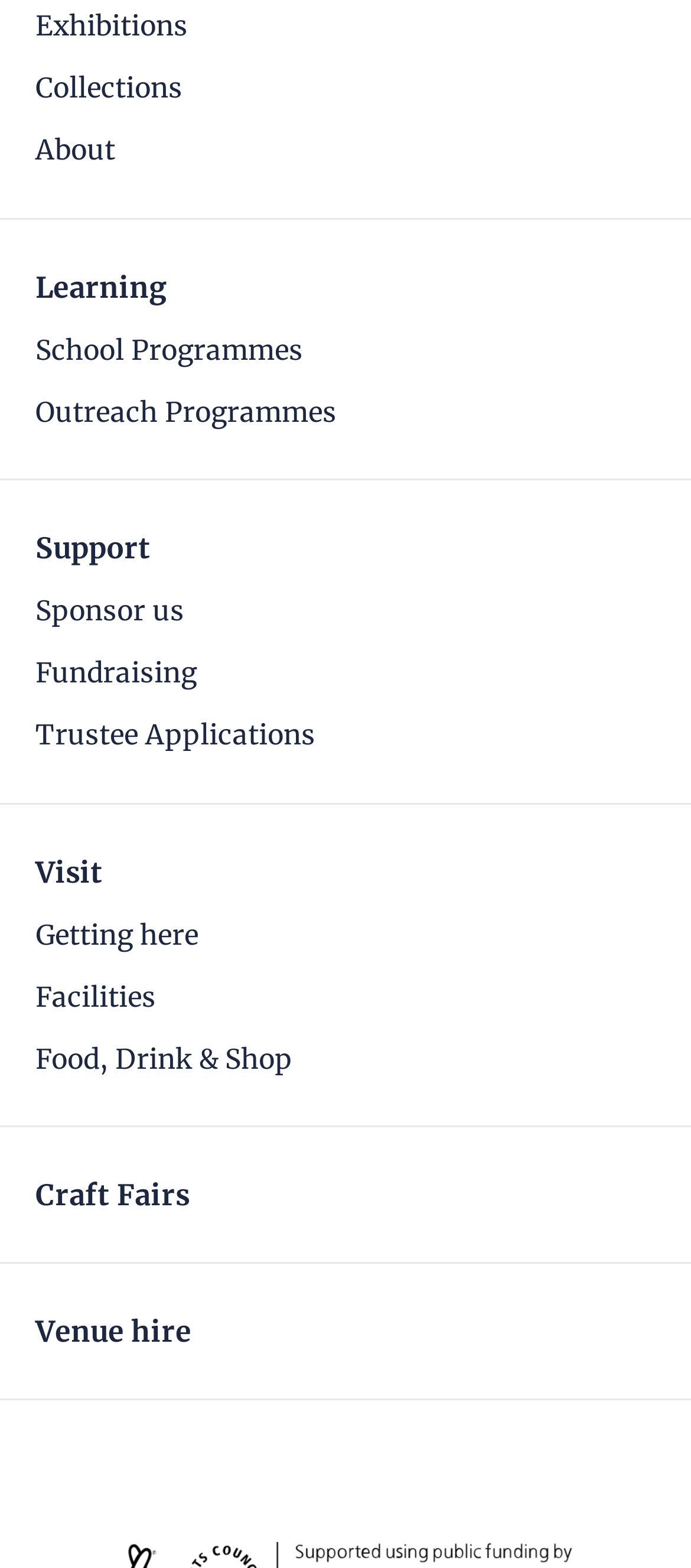From the screenshot, find the bounding box of the UI element matching this description: "School Programmes". Supply the bounding box coordinates in the form [left, top, right, bottom], each a float between 0 and 1.

[0.051, 0.214, 0.949, 0.232]